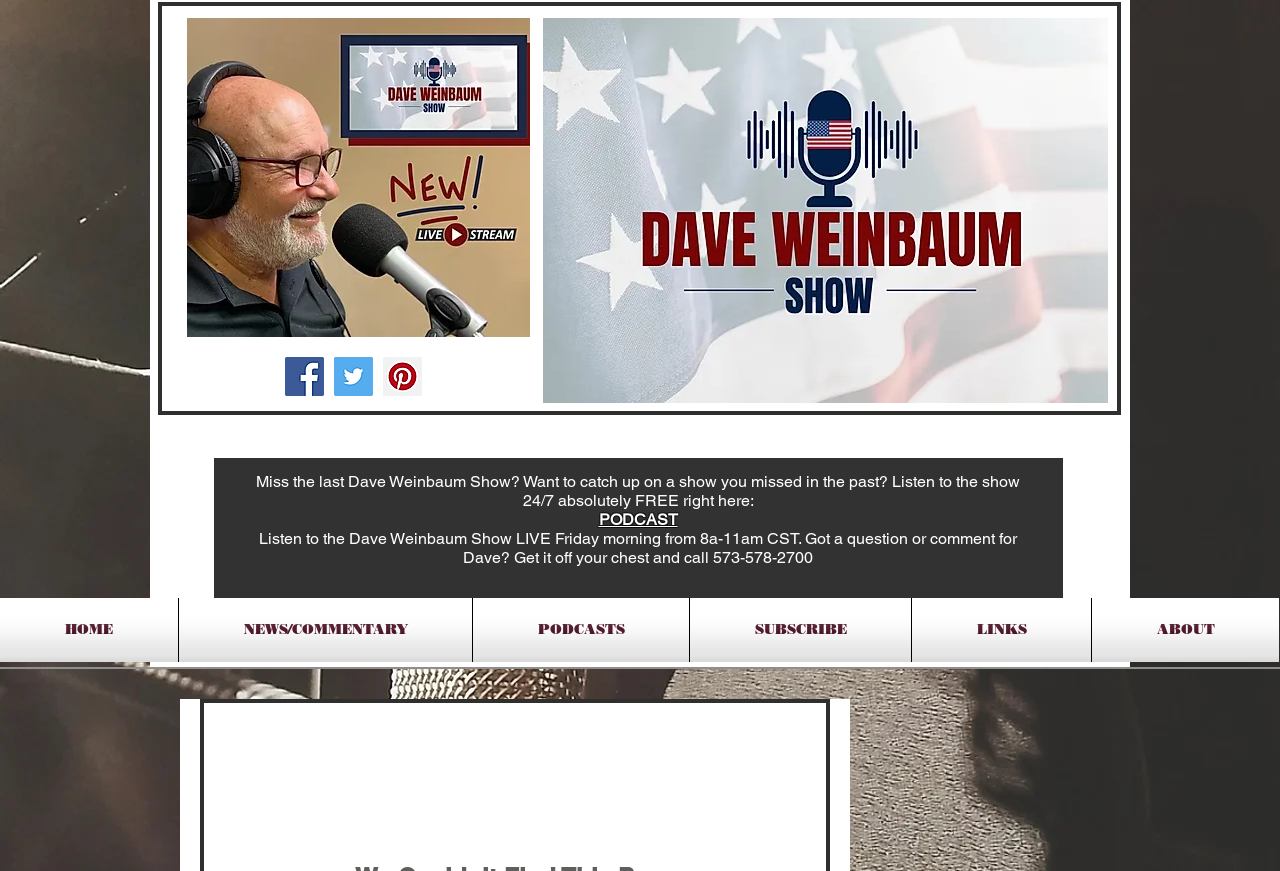Create an in-depth description of the webpage, covering main sections.

The webpage is about Dave Weinbaum, a show host. At the top, there are two images: one of Dave with a show window and another with a microphone flag background. Below these images, there is a social bar with three links to Facebook, Twitter, and Pinterest, each accompanied by its respective icon.

To the right of the social bar, there is a paragraph of text that invites users to listen to the Dave Weinbaum Show 24/7 for free. Below this text, there is a "PODCAST" link. 

Further down, there is another paragraph of text that informs users about the live show timing and provides a phone number to call in with questions or comments. 

At the bottom of the page, there is a site navigation menu with six links: "HOME", "NEWS/COMMENTARY", "PODCASTS", "SUBSCRIBE", "LINKS", and "ABOUT".